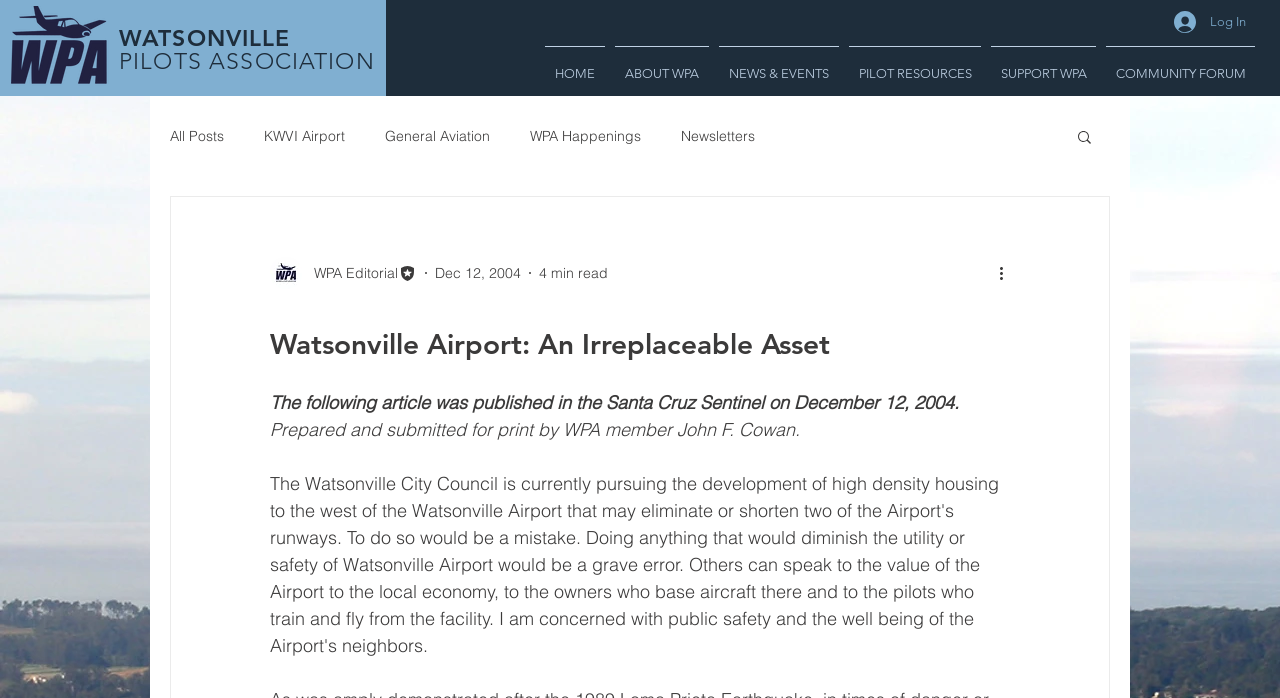Find the bounding box coordinates of the element you need to click on to perform this action: 'Read more about WPA Happenings'. The coordinates should be represented by four float values between 0 and 1, in the format [left, top, right, bottom].

[0.414, 0.182, 0.501, 0.208]